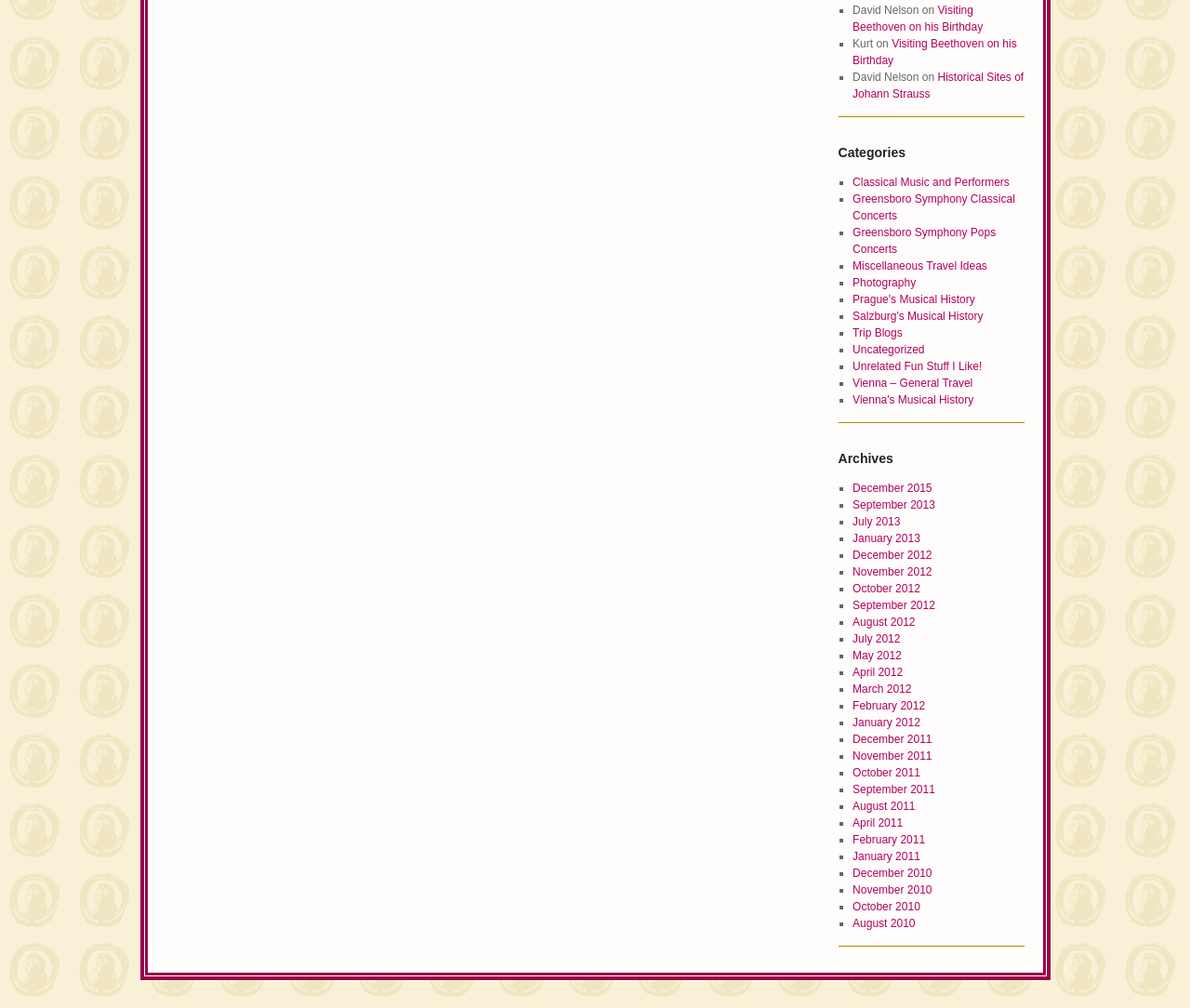Find the bounding box coordinates of the clickable element required to execute the following instruction: "Click on 'Visiting Beethoven on his Birthday'". Provide the coordinates as four float numbers between 0 and 1, i.e., [left, top, right, bottom].

[0.716, 0.004, 0.826, 0.033]